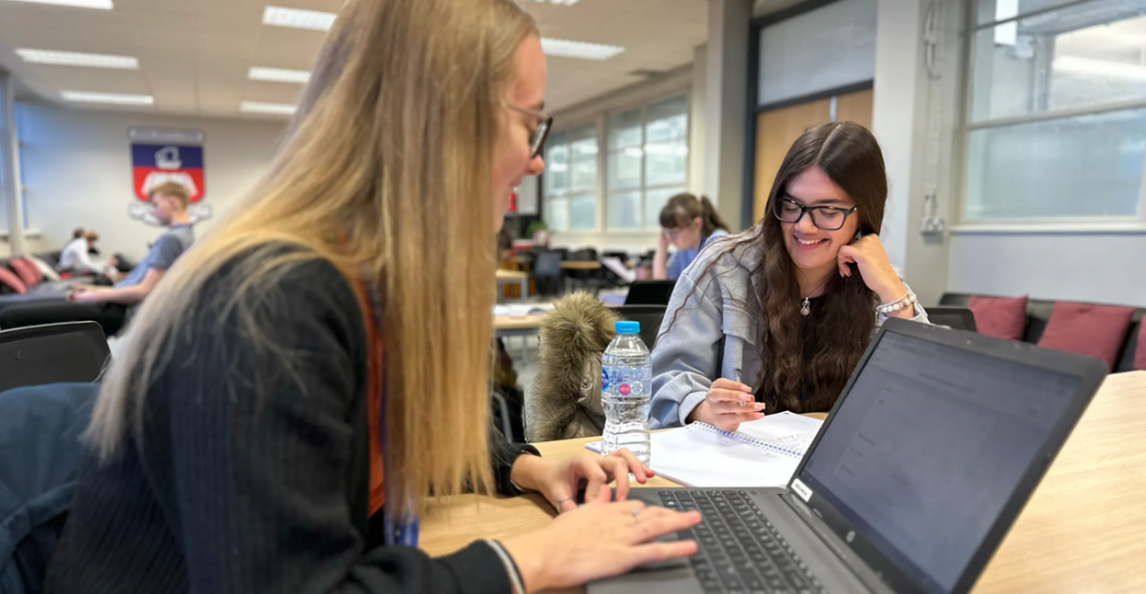Answer the following query concisely with a single word or phrase:
What is the woman on the right holding?

A pen